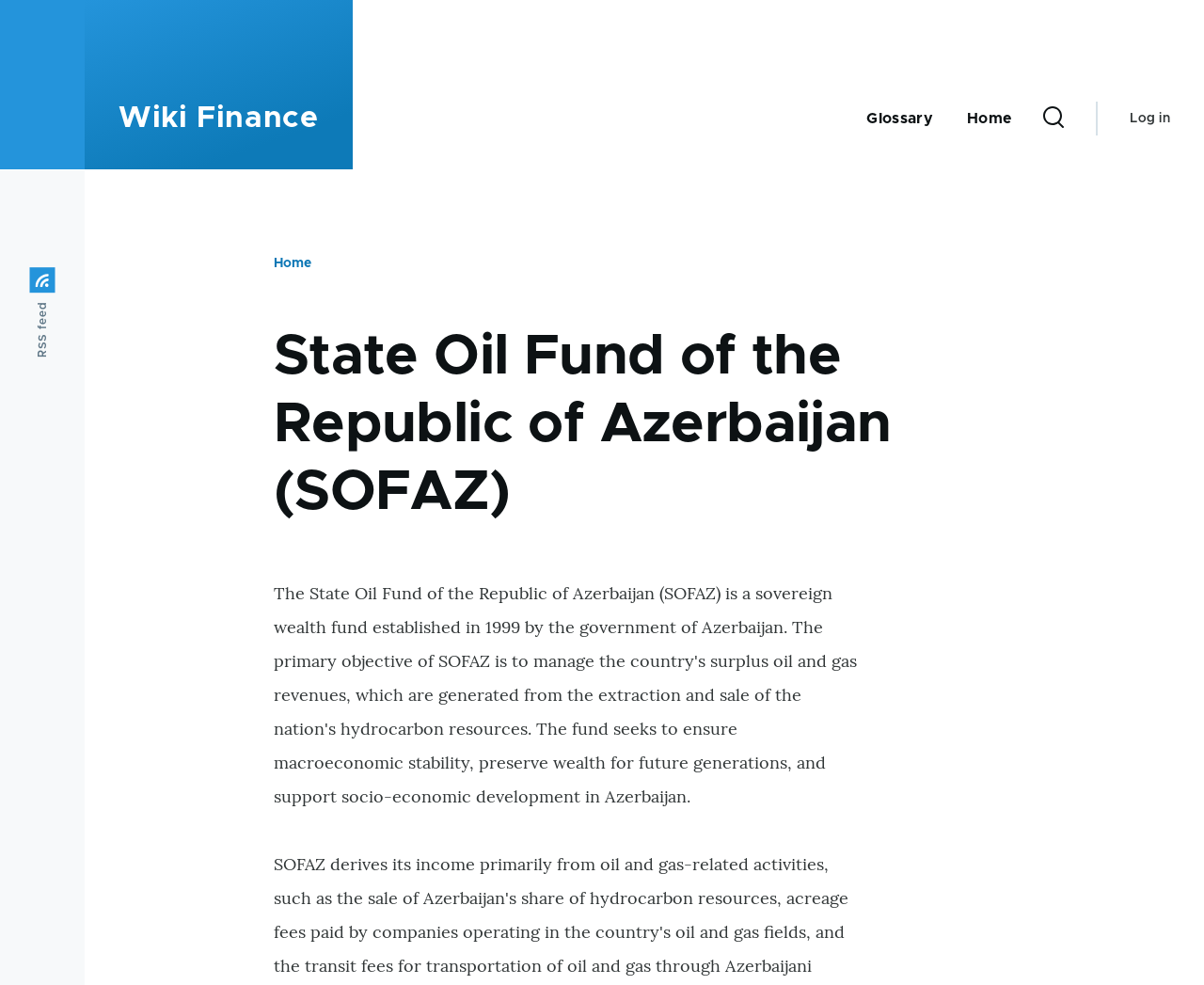Find the bounding box coordinates of the element I should click to carry out the following instruction: "Toggle sticky header".

[0.0, 0.069, 0.07, 0.172]